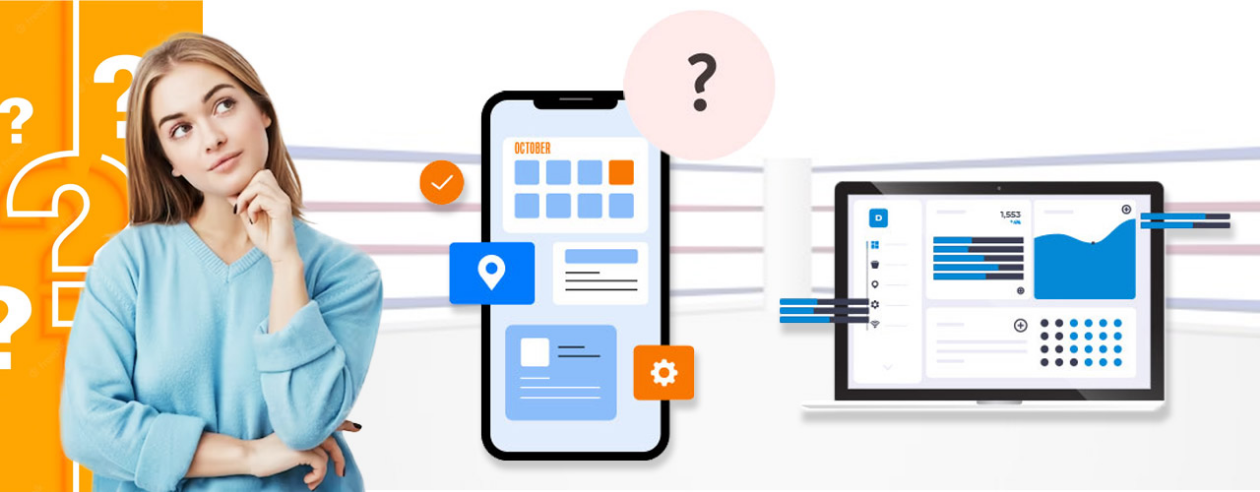Look at the image and write a detailed answer to the question: 
What is displayed on the smartphone?

The smartphone in the image displays a user interface featuring various options and a calendar marked for October, indicating the functionality and organization capabilities of mobile applications.